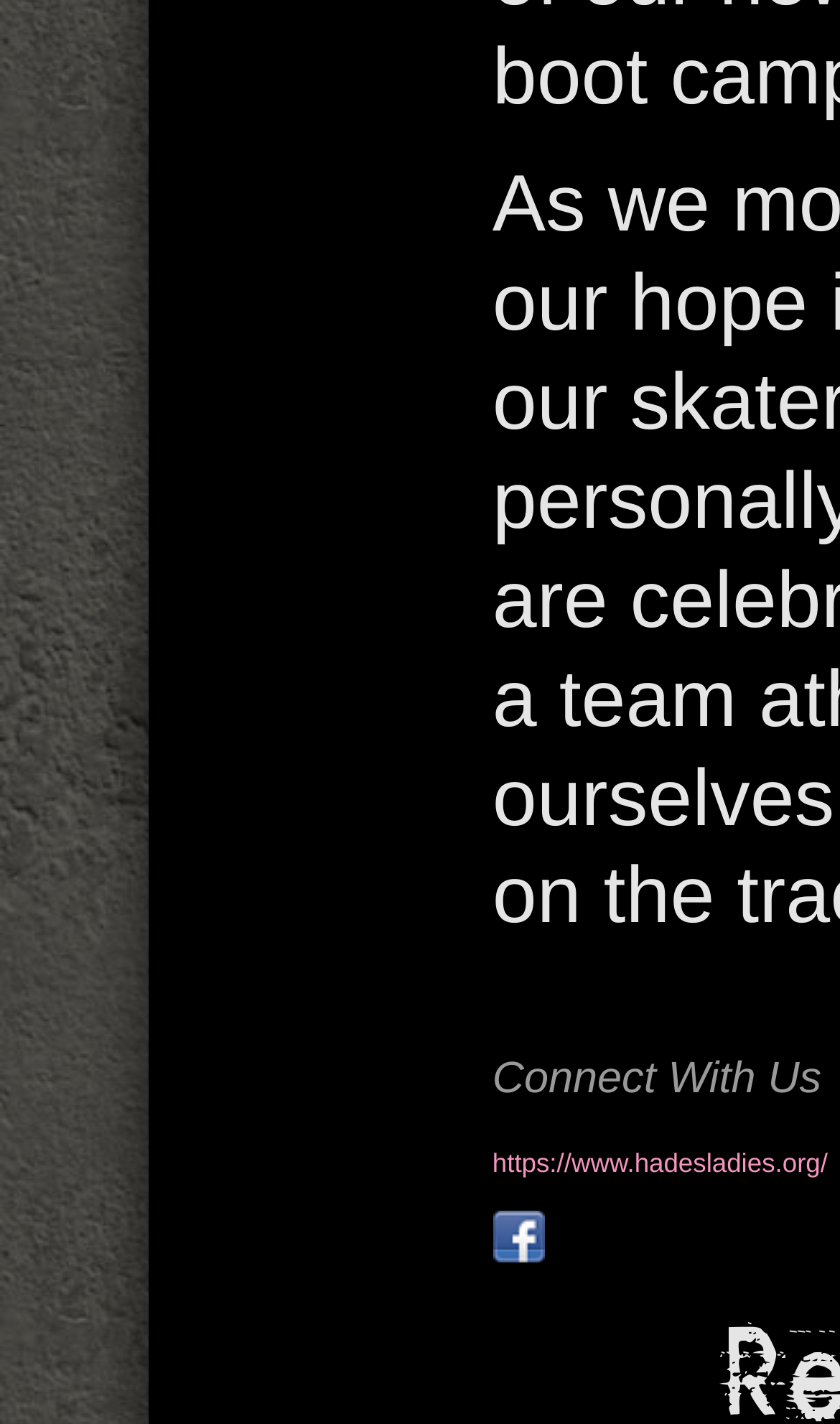Using the description: "facebook.com/Hades-Ladies-273088519380895", identify the bounding box of the corresponding UI element in the screenshot.

[0.586, 0.85, 0.648, 0.886]